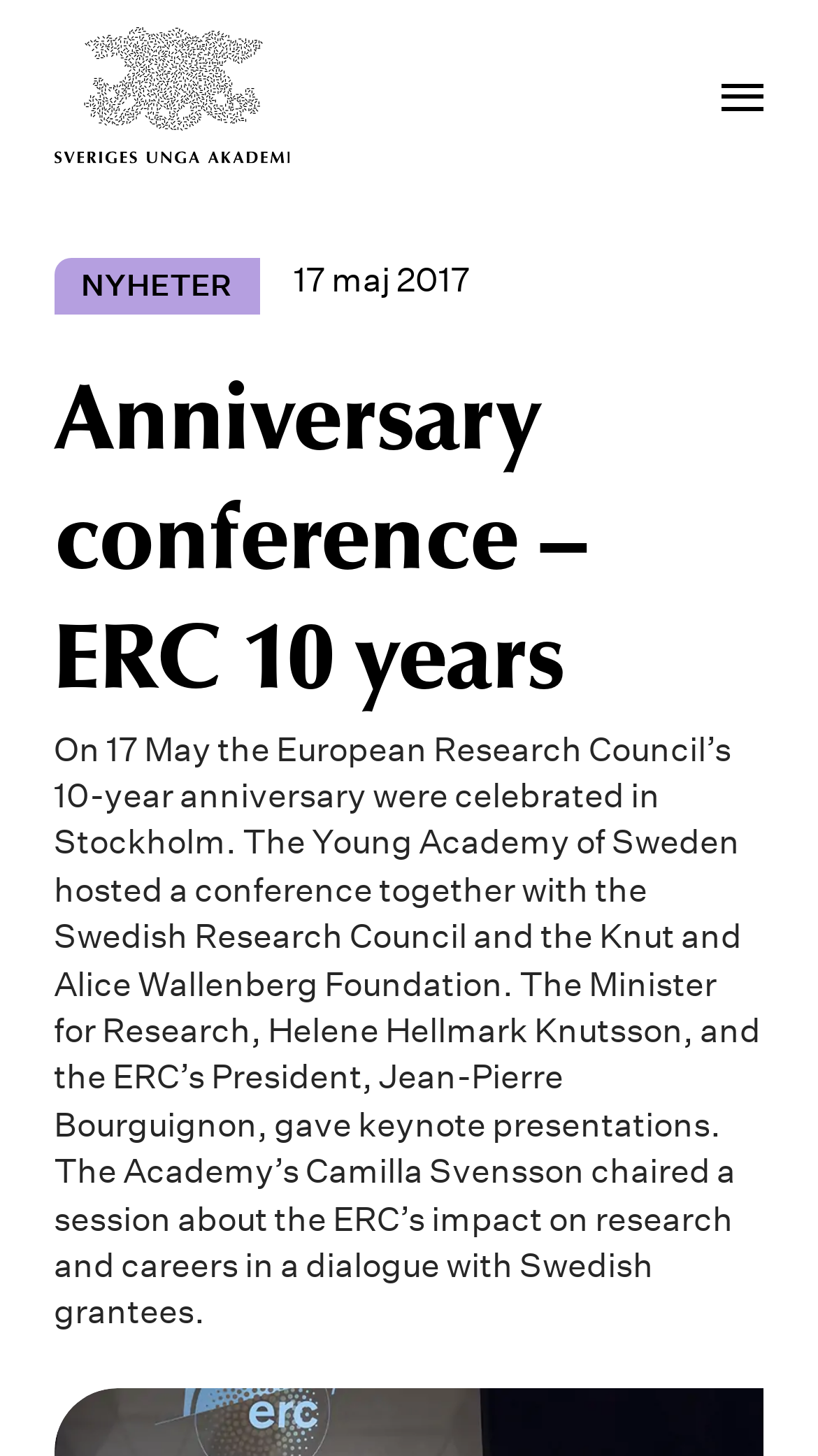Extract the primary headline from the webpage and present its text.

Anniversary conference – ERC 10 years